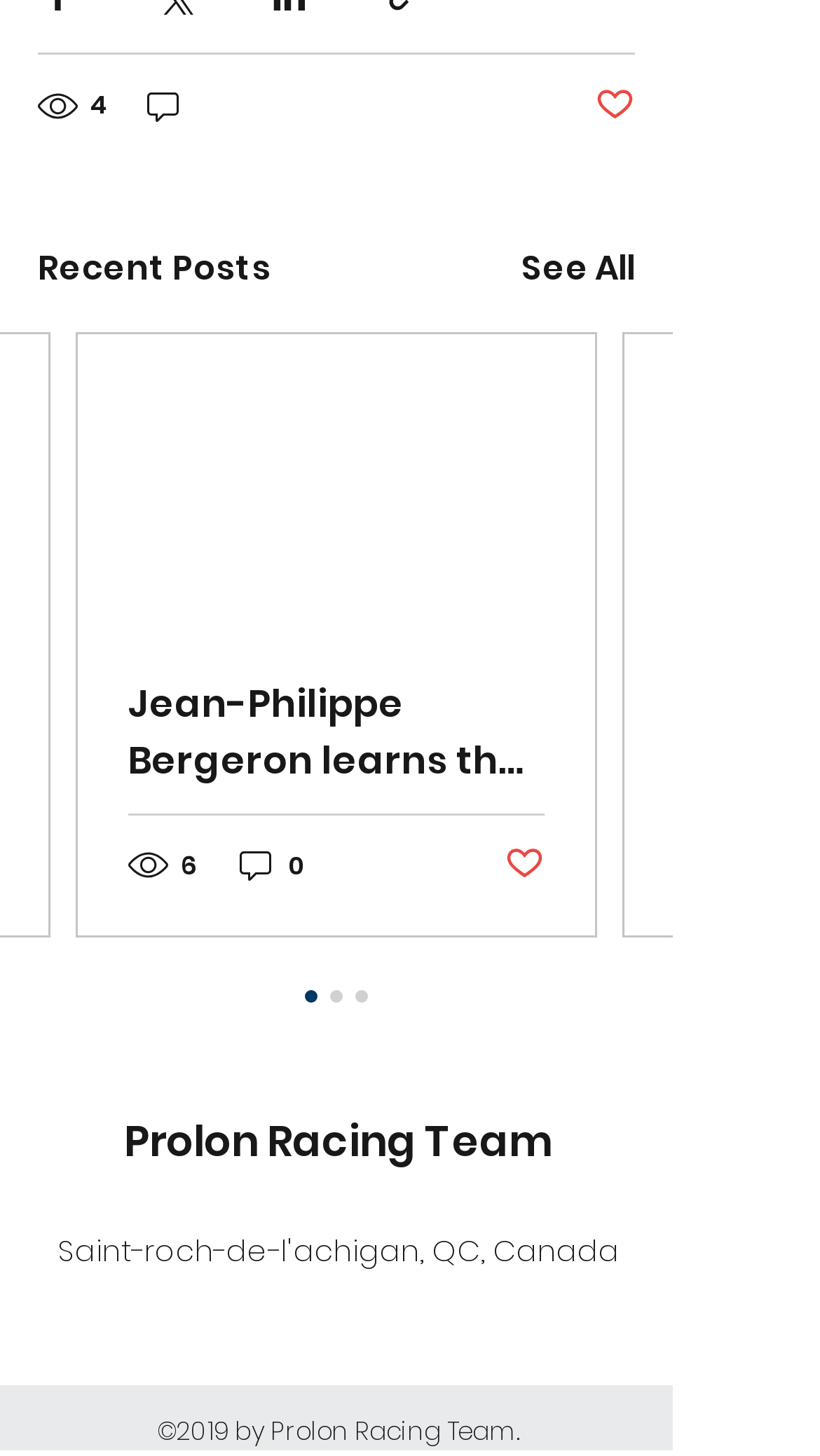Is the first post marked as liked?
Carefully analyze the image and provide a detailed answer to the question.

I found a button element with the text 'Post not marked as liked' inside the first article element, so I concluded that the first post is not marked as liked.